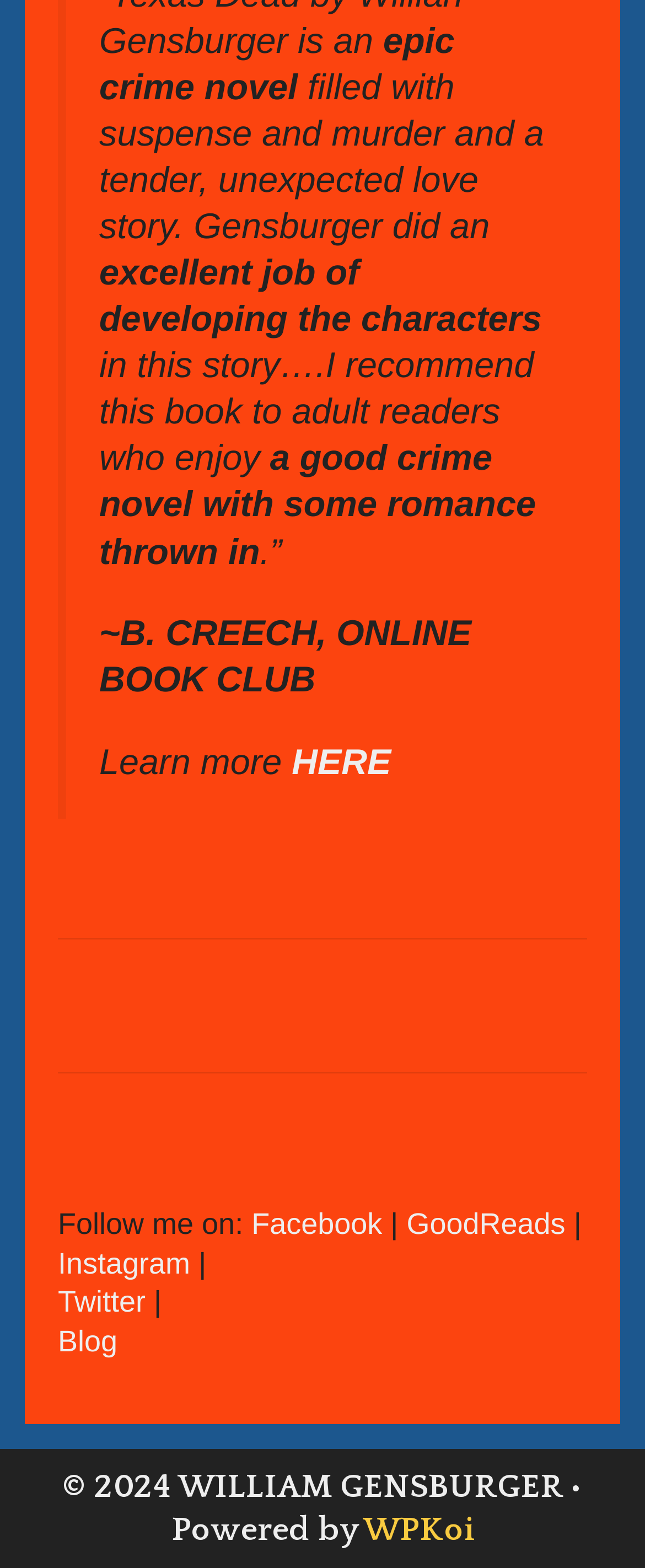Answer the question below using just one word or a short phrase: 
Who is the author of the book?

William Gensburger